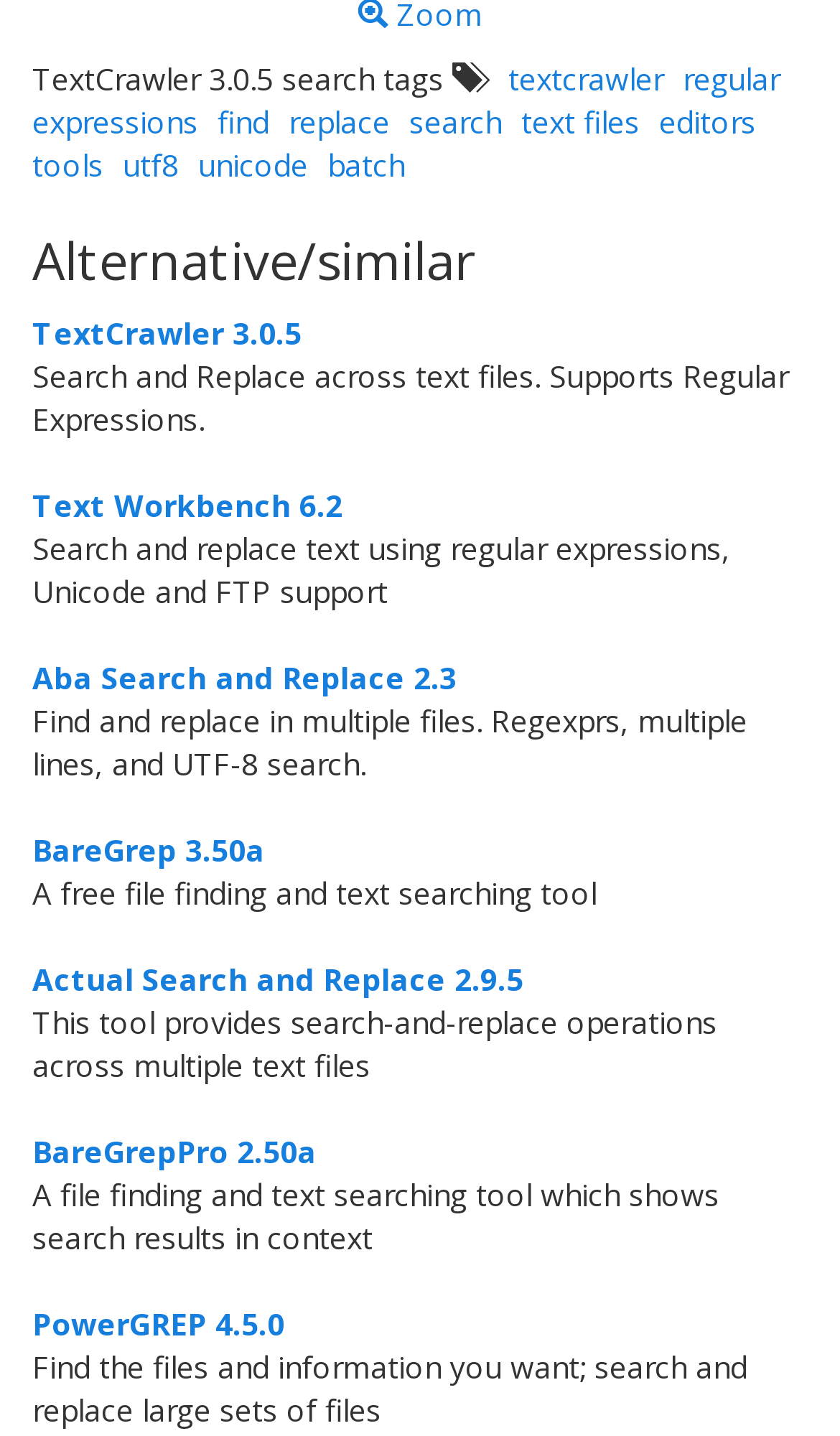Use a single word or phrase to answer this question: 
What is the main function of Text Workbench 6.2?

Search and replace text